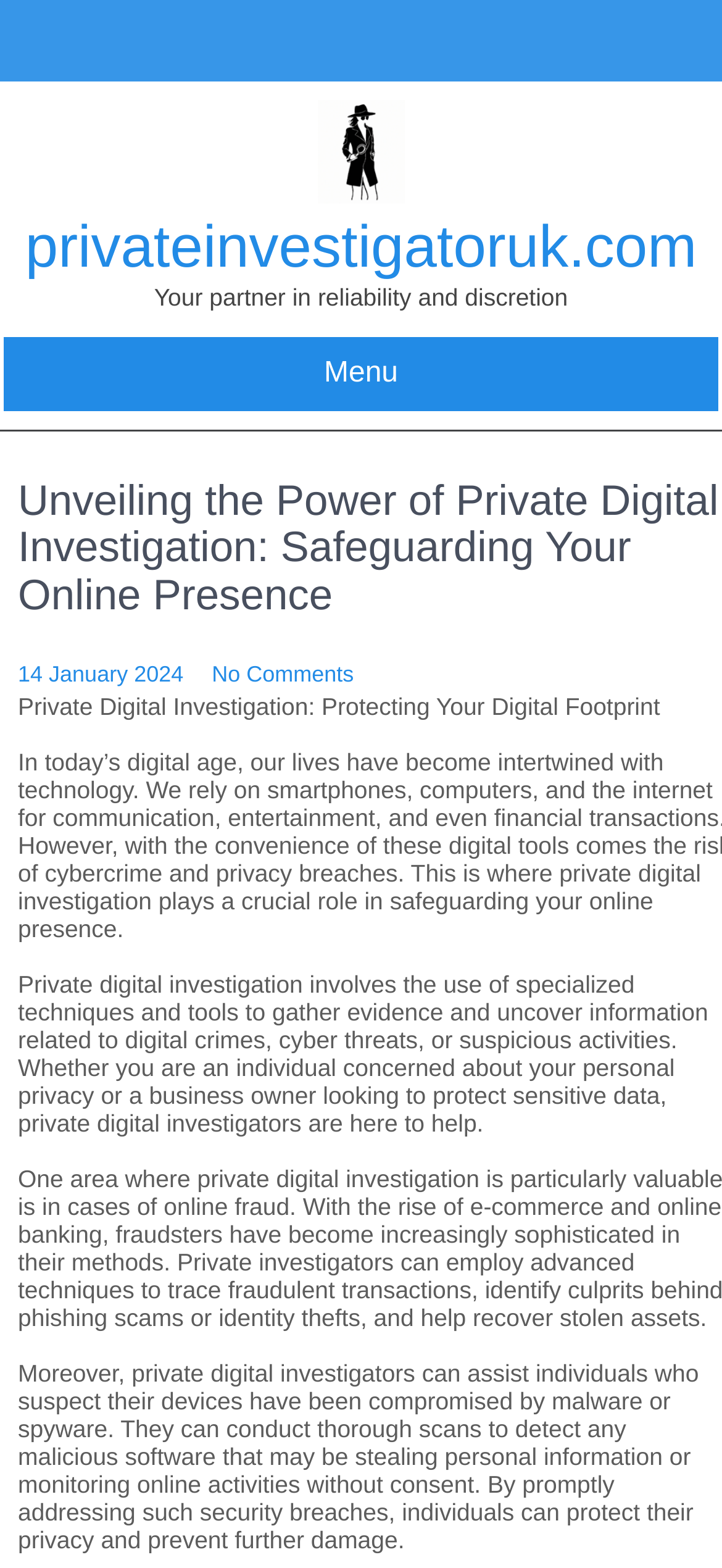What is the date of the latest article?
Using the visual information from the image, give a one-word or short-phrase answer.

14 January 2024